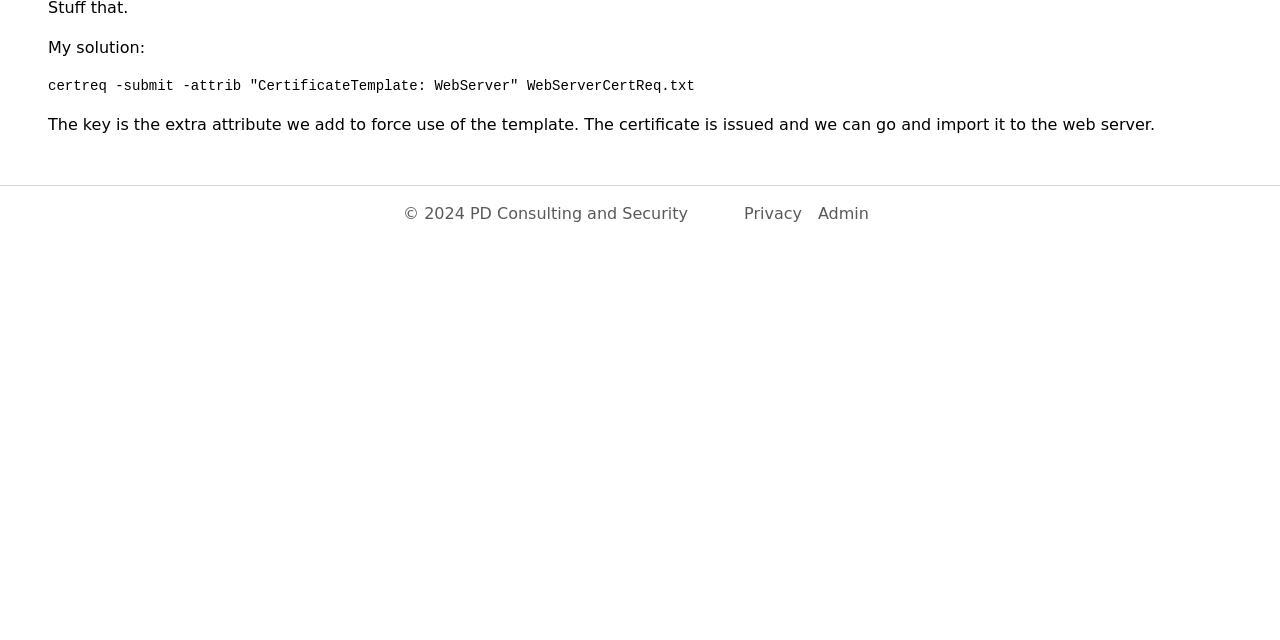Provide the bounding box for the UI element matching this description: "Privacy".

[0.575, 0.303, 0.633, 0.366]